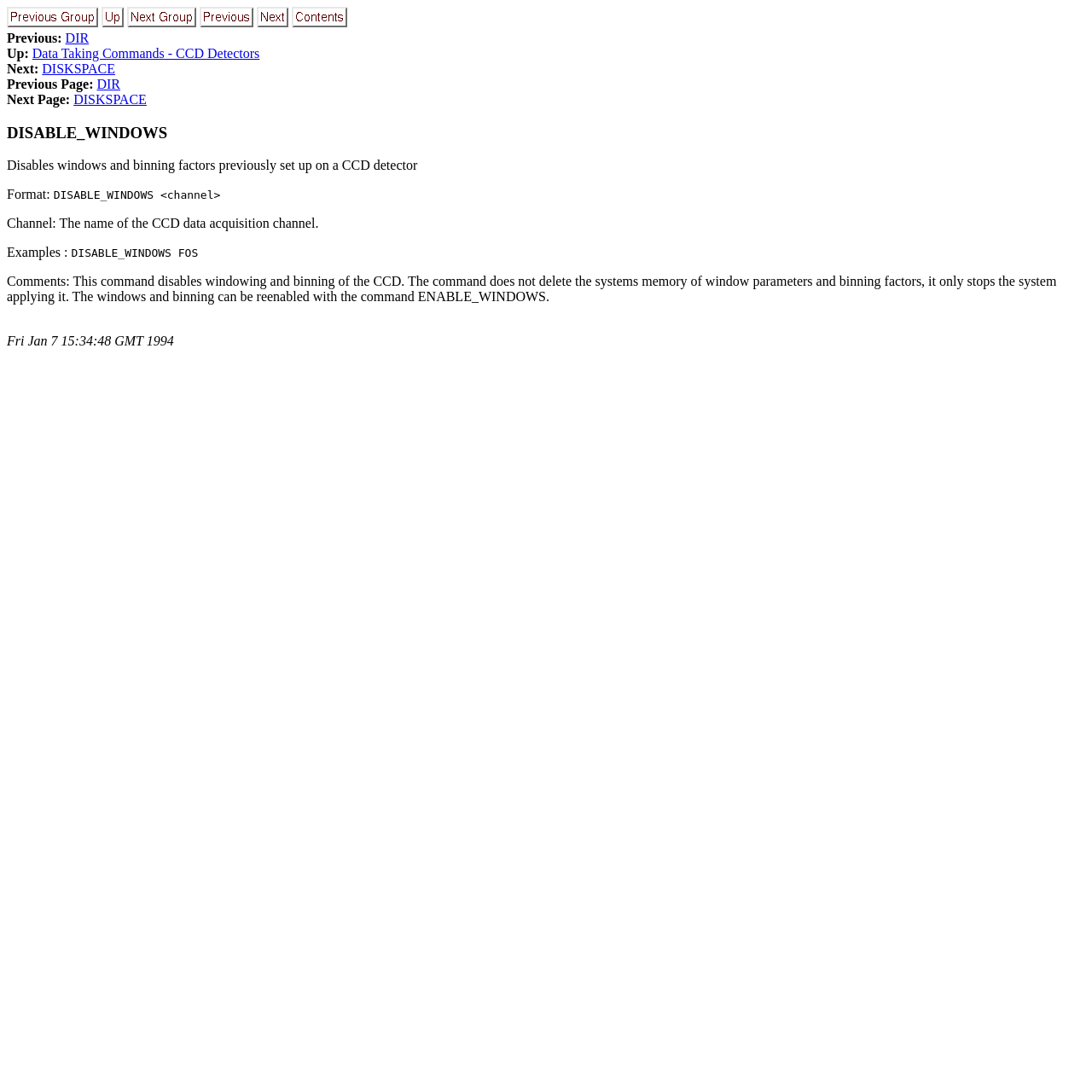Provide a thorough description of this webpage.

The webpage is about the DISABLE_WINDOWS command, which disables windows and binning factors previously set up on a CCD detector. At the top, there are five links, each accompanied by an image, aligned horizontally and spaced evenly apart. Below these links, there are three sections of text: "Previous:", "Up:", and "Next:". Each section has a corresponding link.

The main content of the page is a heading that reads "DISABLE_WINDOWS", followed by a description of the command. The description is divided into sections, including the format of the command, an explanation of the channel parameter, examples of how to use the command, and comments on its functionality.

At the bottom of the page, there is a group of elements, including a timestamp that reads "Fri Jan 7 15:34:48 GMT 1994". The overall layout is organized, with clear headings and concise text, making it easy to navigate and understand the content.